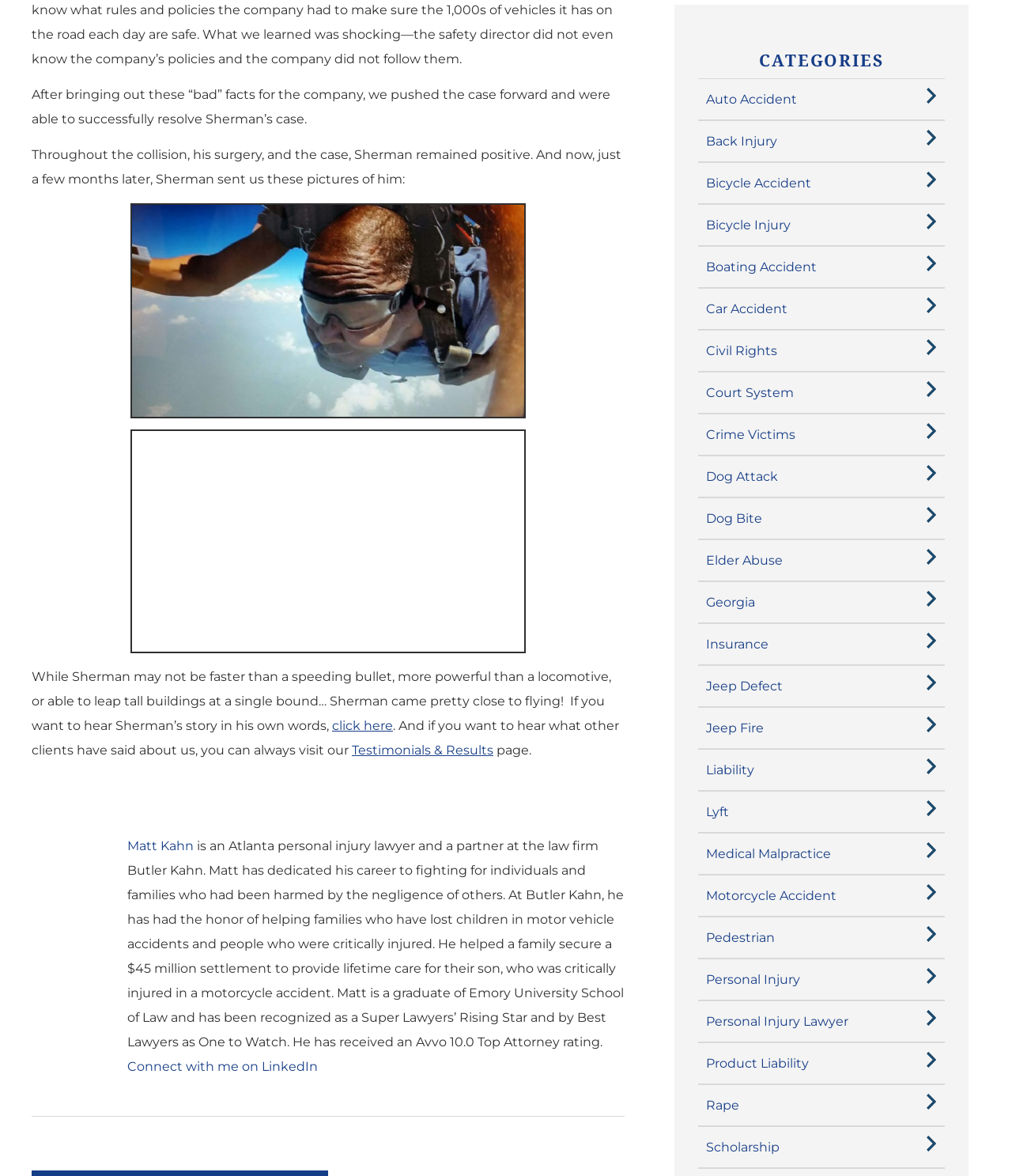Determine the bounding box coordinates of the clickable element to achieve the following action: 'View the Demo'. Provide the coordinates as four float values between 0 and 1, formatted as [left, top, right, bottom].

None